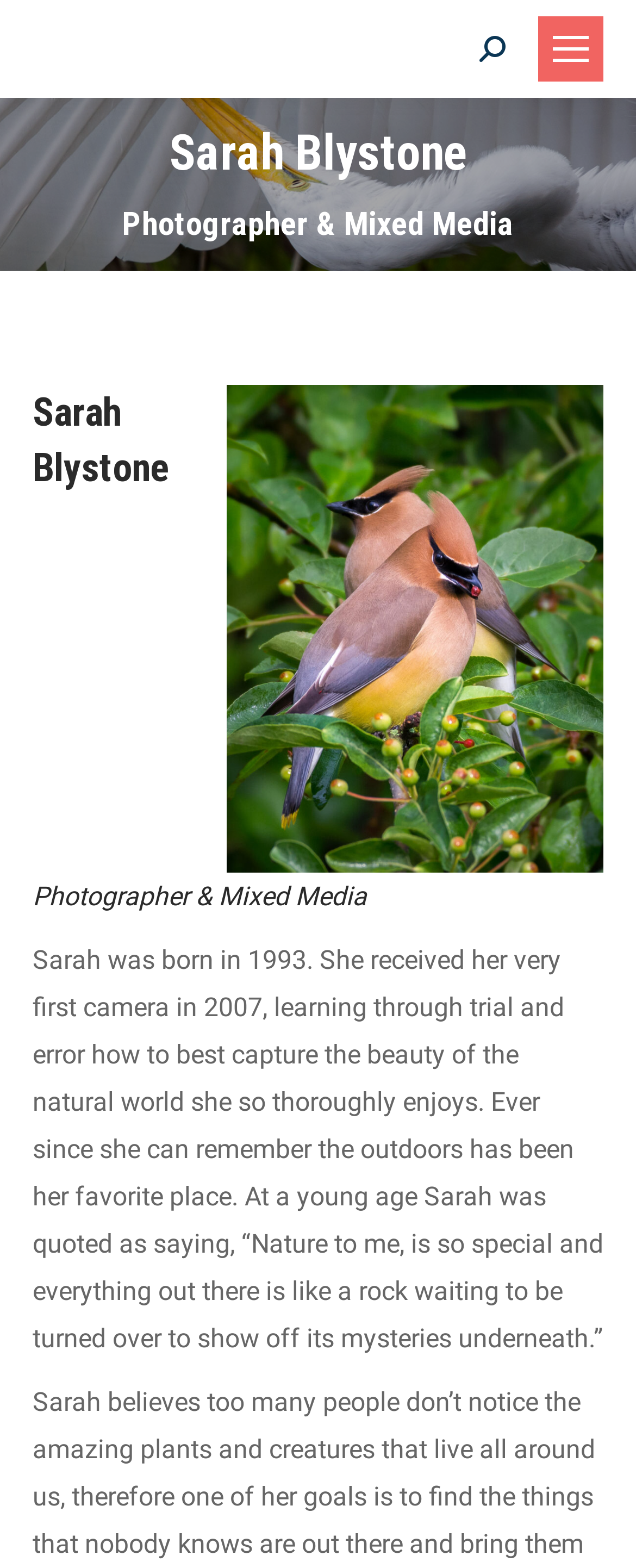Answer the following in one word or a short phrase: 
What is Sarah Blystone's profession?

Photographer & Mixed Media